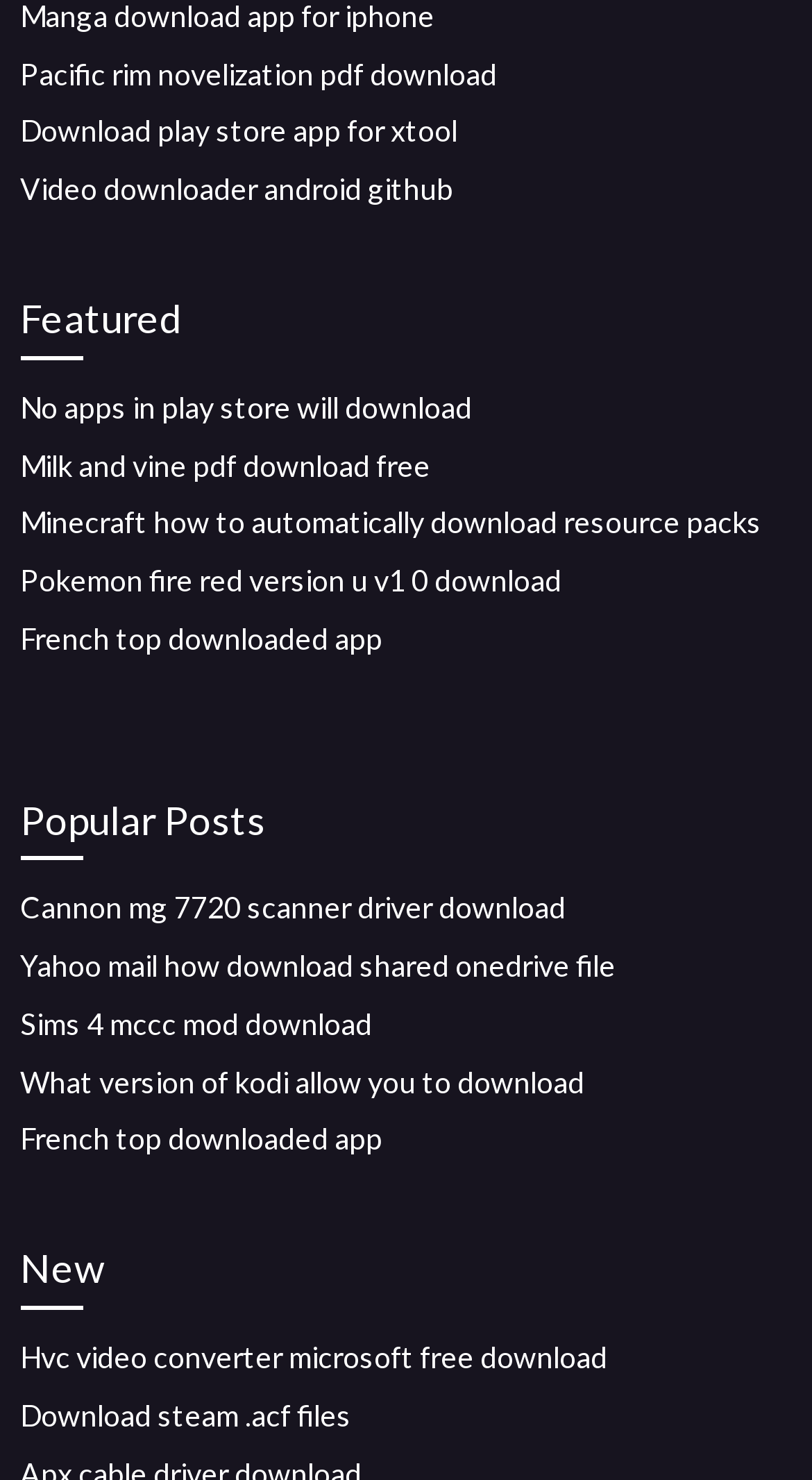Use a single word or phrase to answer the question:
What is the common theme among the links on the webpage?

Downloads